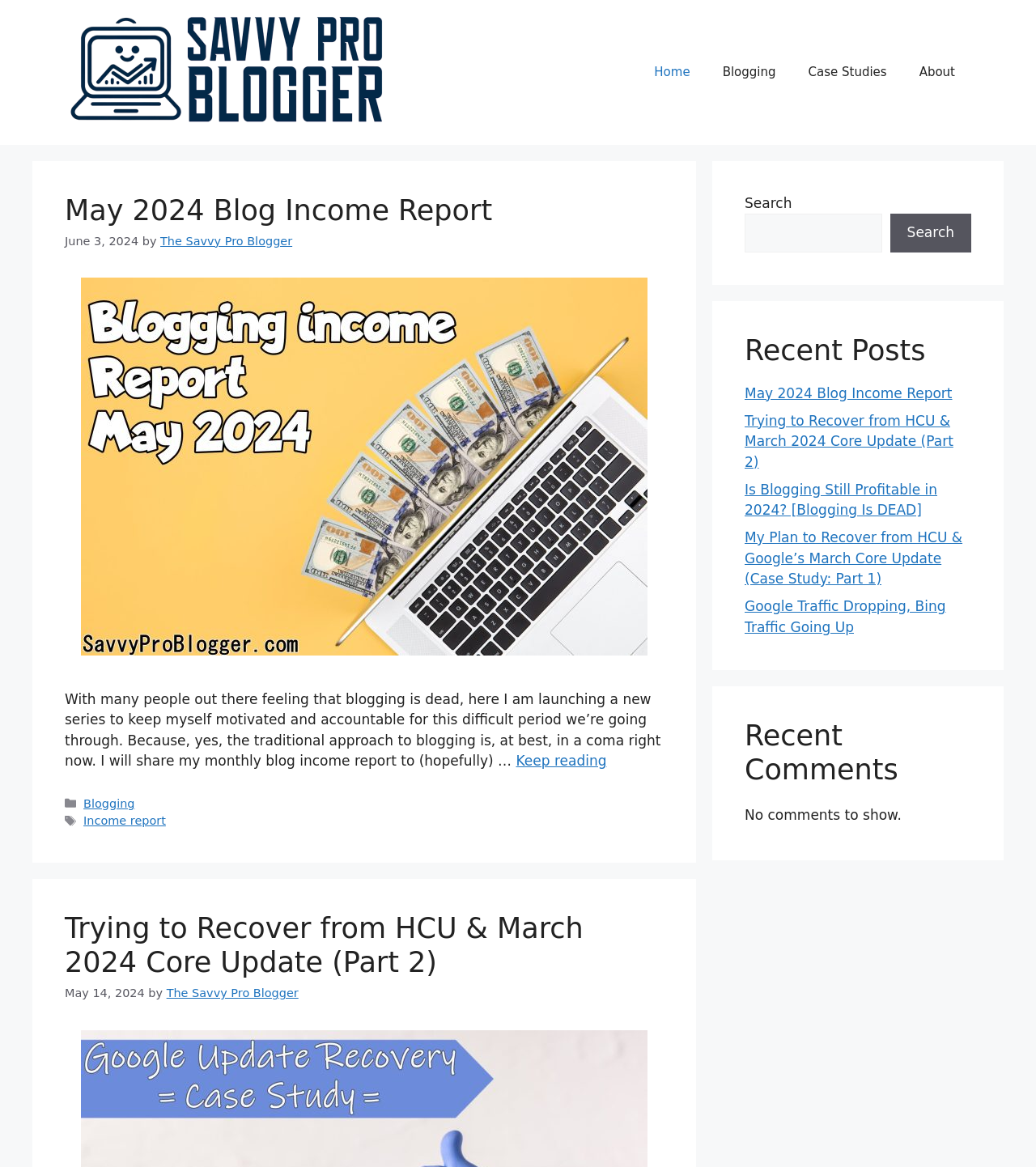Based on the provided description, "minutes of the 2022", find the bounding box of the corresponding UI element in the screenshot.

None